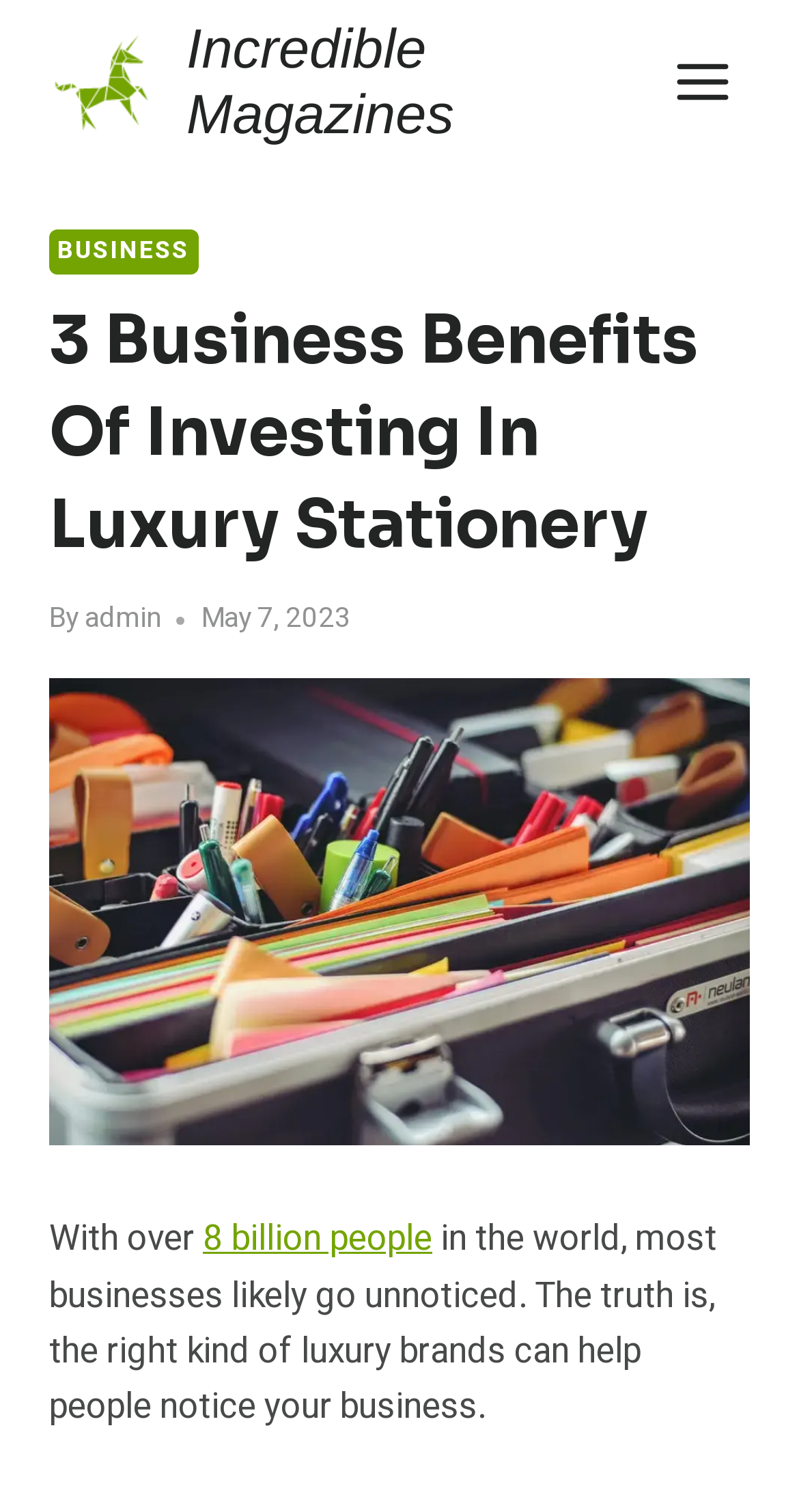Utilize the information from the image to answer the question in detail:
Who wrote the article?

I found the answer by looking at the link element with the text 'admin' next to the 'By' static text, which implies that 'admin' is the author of the article.